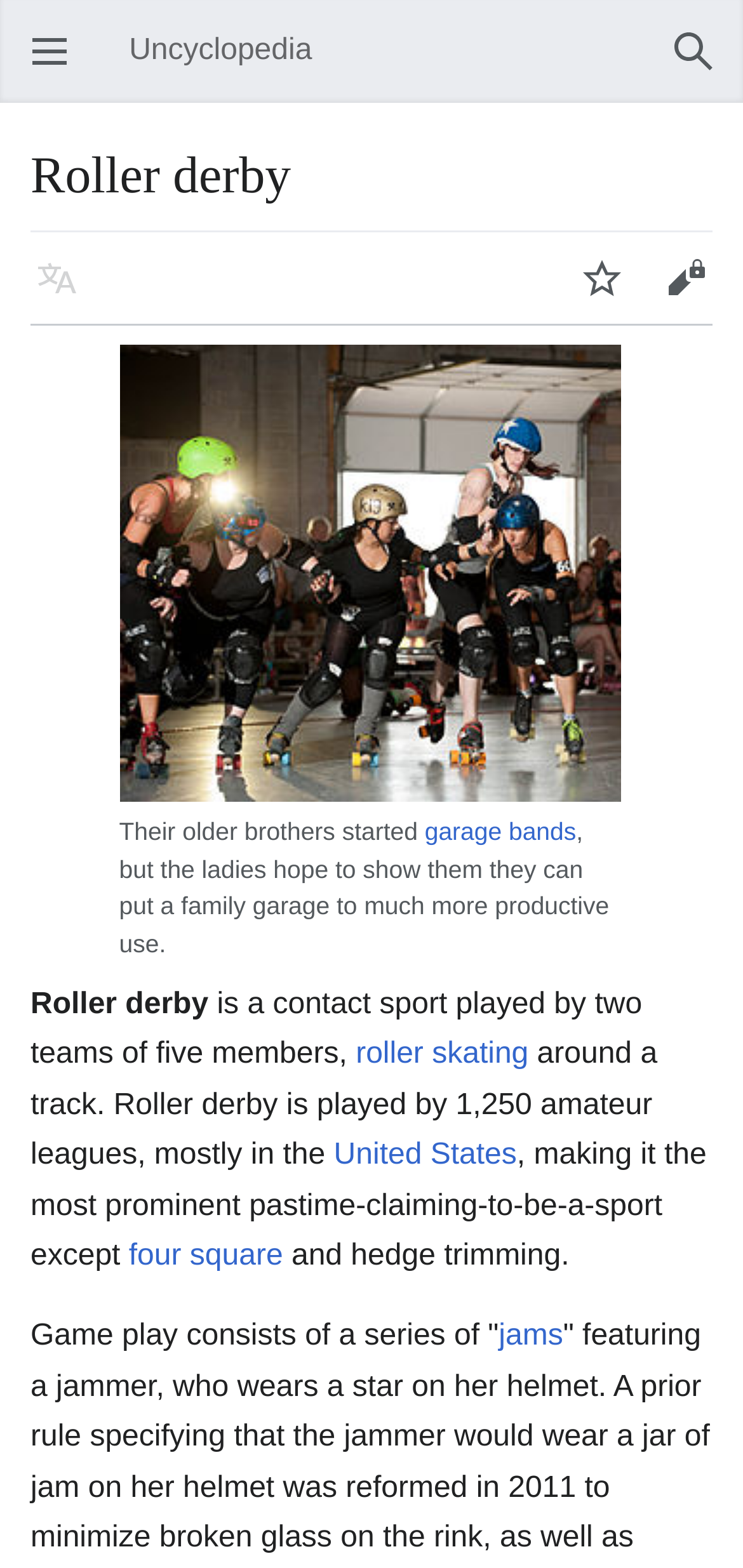Identify the bounding box coordinates of the specific part of the webpage to click to complete this instruction: "Read about garage bands".

[0.572, 0.522, 0.775, 0.54]